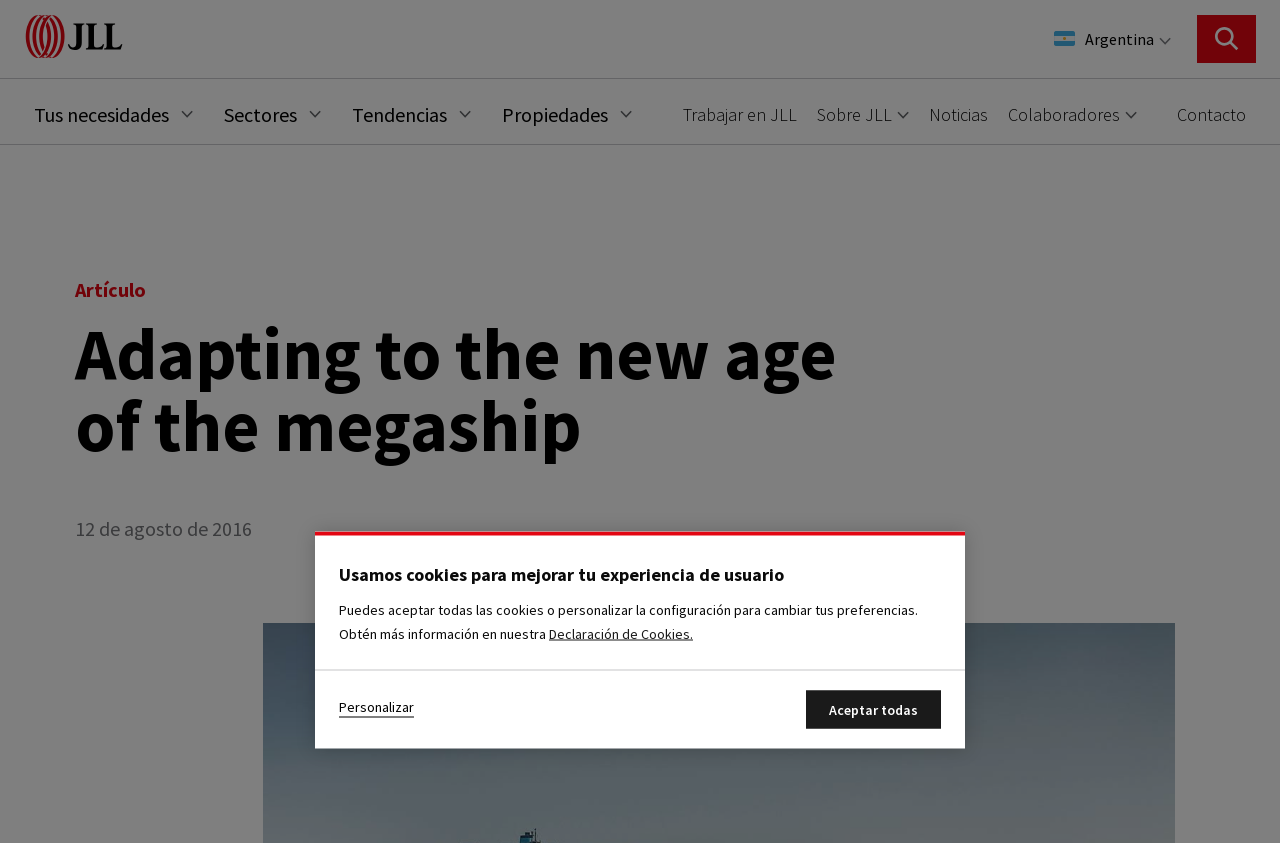What is the date of the article? Observe the screenshot and provide a one-word or short phrase answer.

12 de agosto de 2016